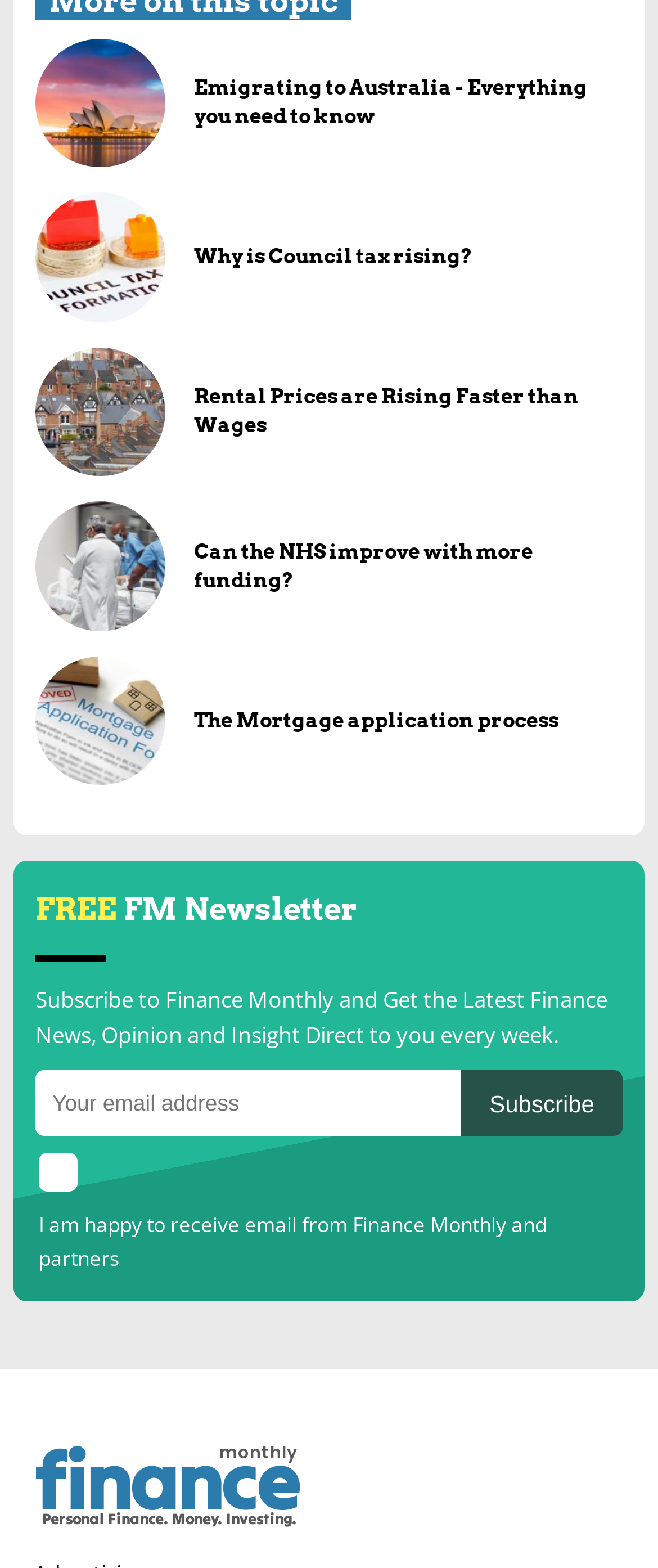Find and indicate the bounding box coordinates of the region you should select to follow the given instruction: "Subscribe to the Finance Monthly newsletter".

[0.701, 0.682, 0.946, 0.724]